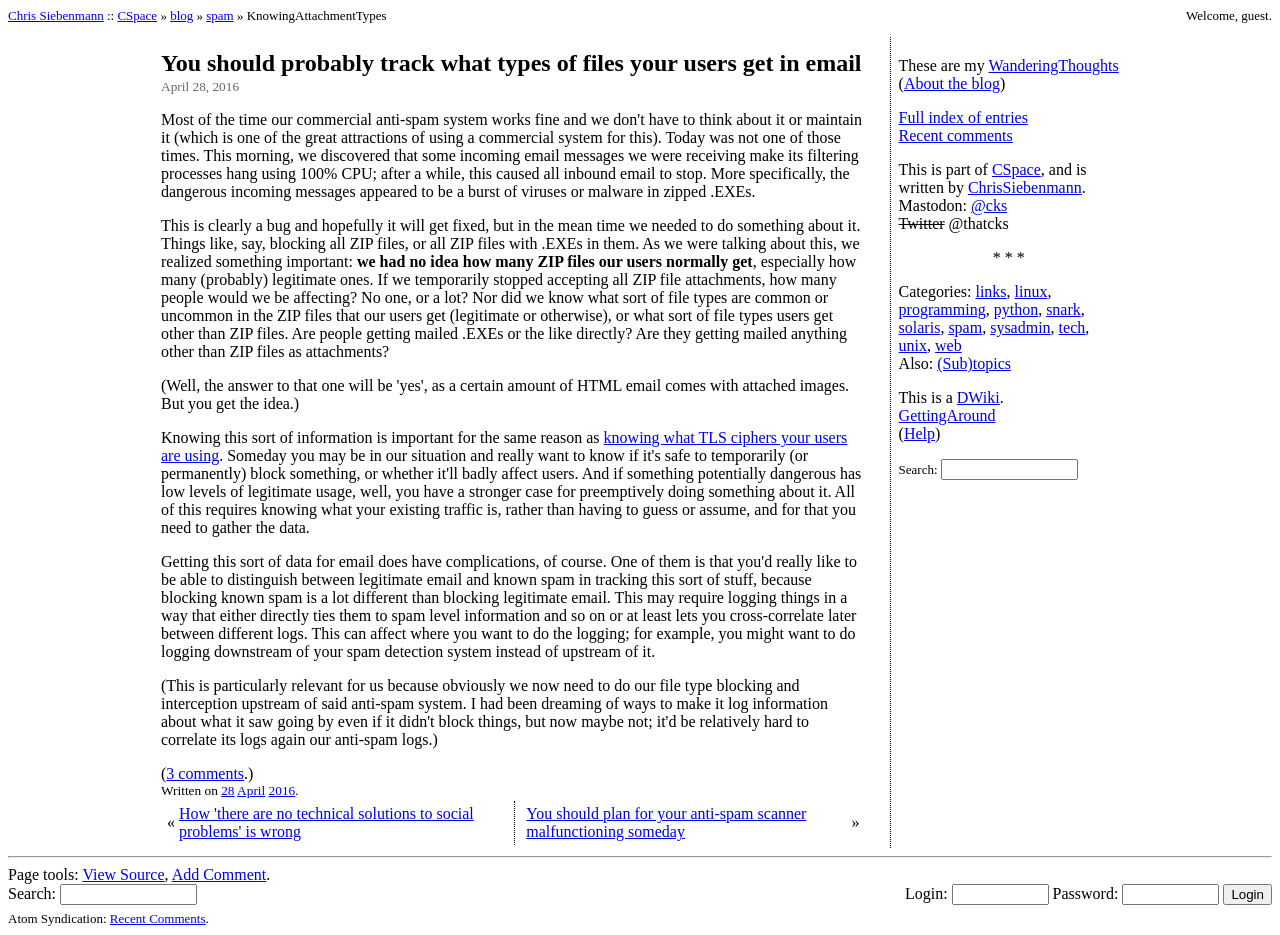Find the bounding box coordinates of the element I should click to carry out the following instruction: "Search for something on the website".

[0.702, 0.494, 0.735, 0.51]